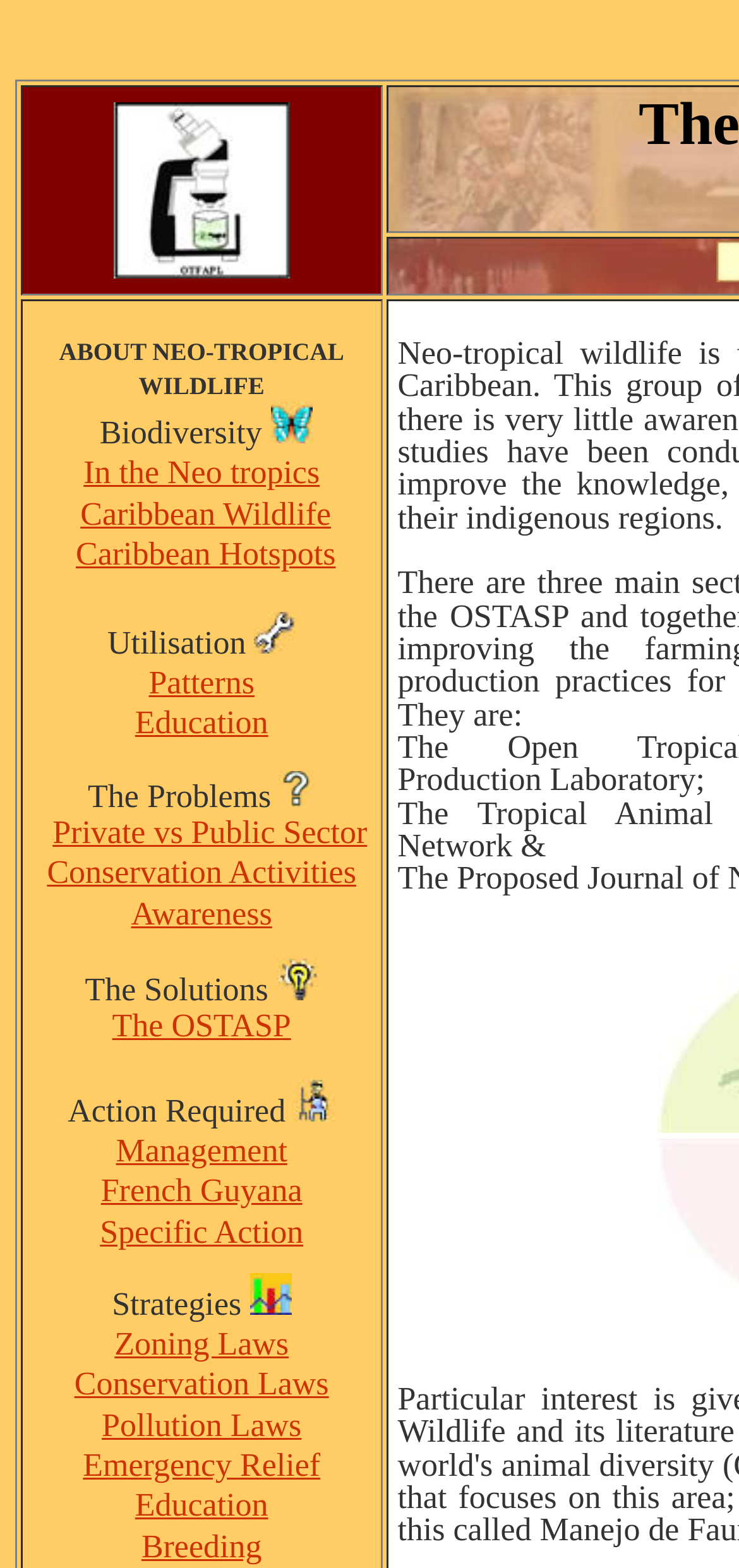Please analyze the image and give a detailed answer to the question:
What is the theme of the images on the webpage?

The images on the webpage appear to be related to wildlife and conservation, featuring animals and natural environments, which suggests that the theme of the images is consistent with the overall topic of the webpage.